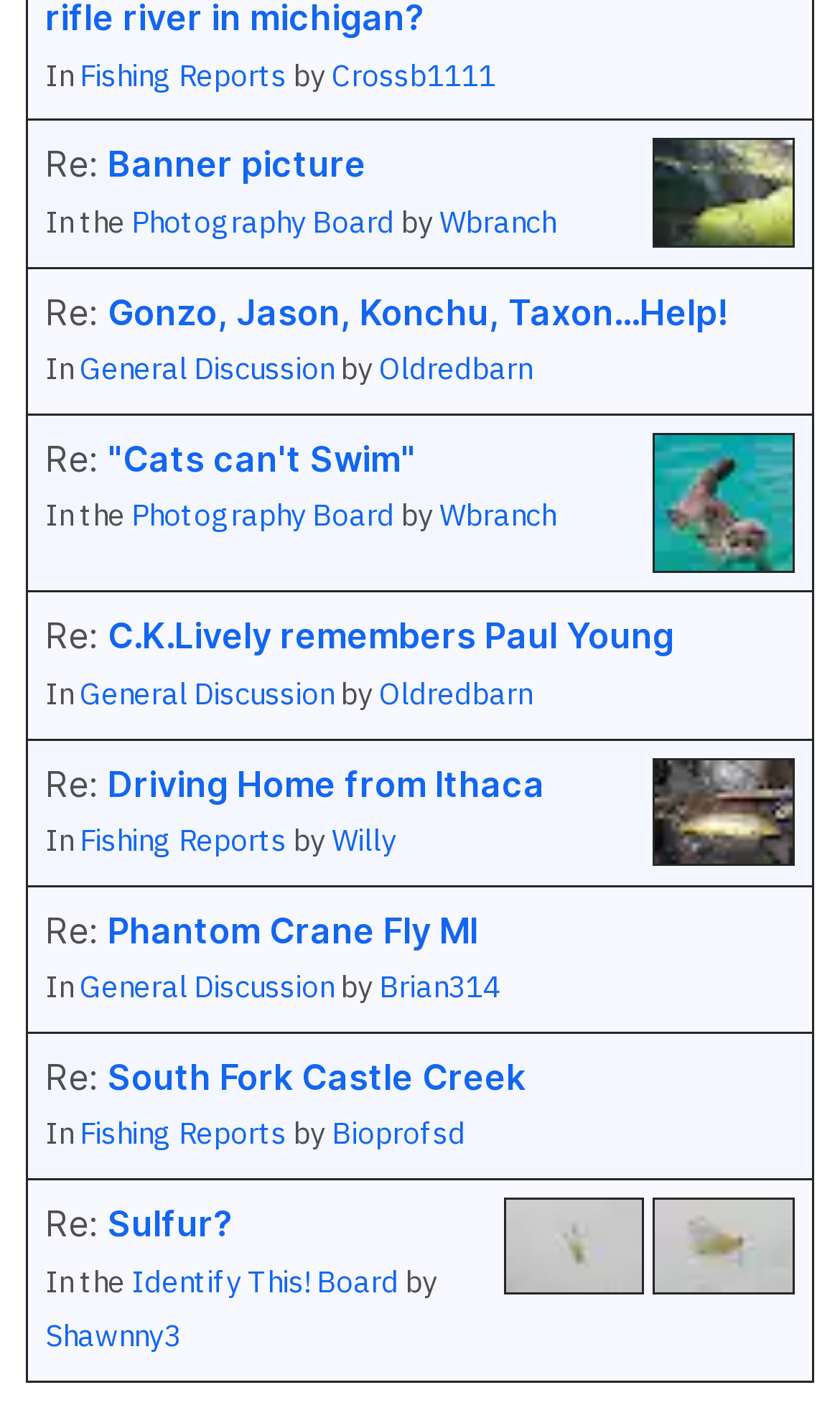What is the name of the person who posted 'Morning Tricos at the Beaver Hut'?
Refer to the image and answer the question using a single word or phrase.

Crossb1111